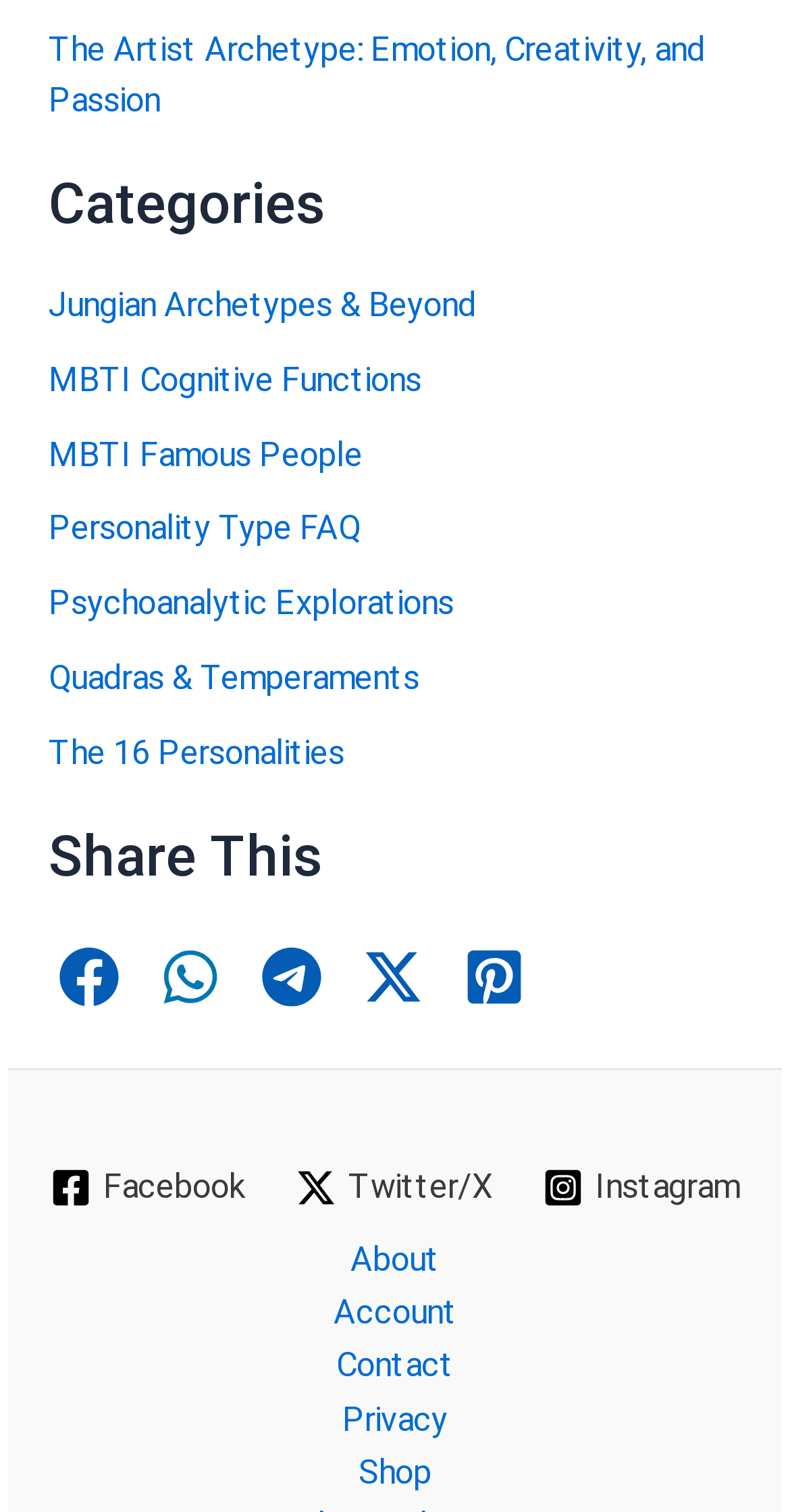Identify the bounding box coordinates of the element that should be clicked to fulfill this task: "Share this on Facebook". The coordinates should be provided as four float numbers between 0 and 1, i.e., [left, top, right, bottom].

[0.062, 0.619, 0.164, 0.673]